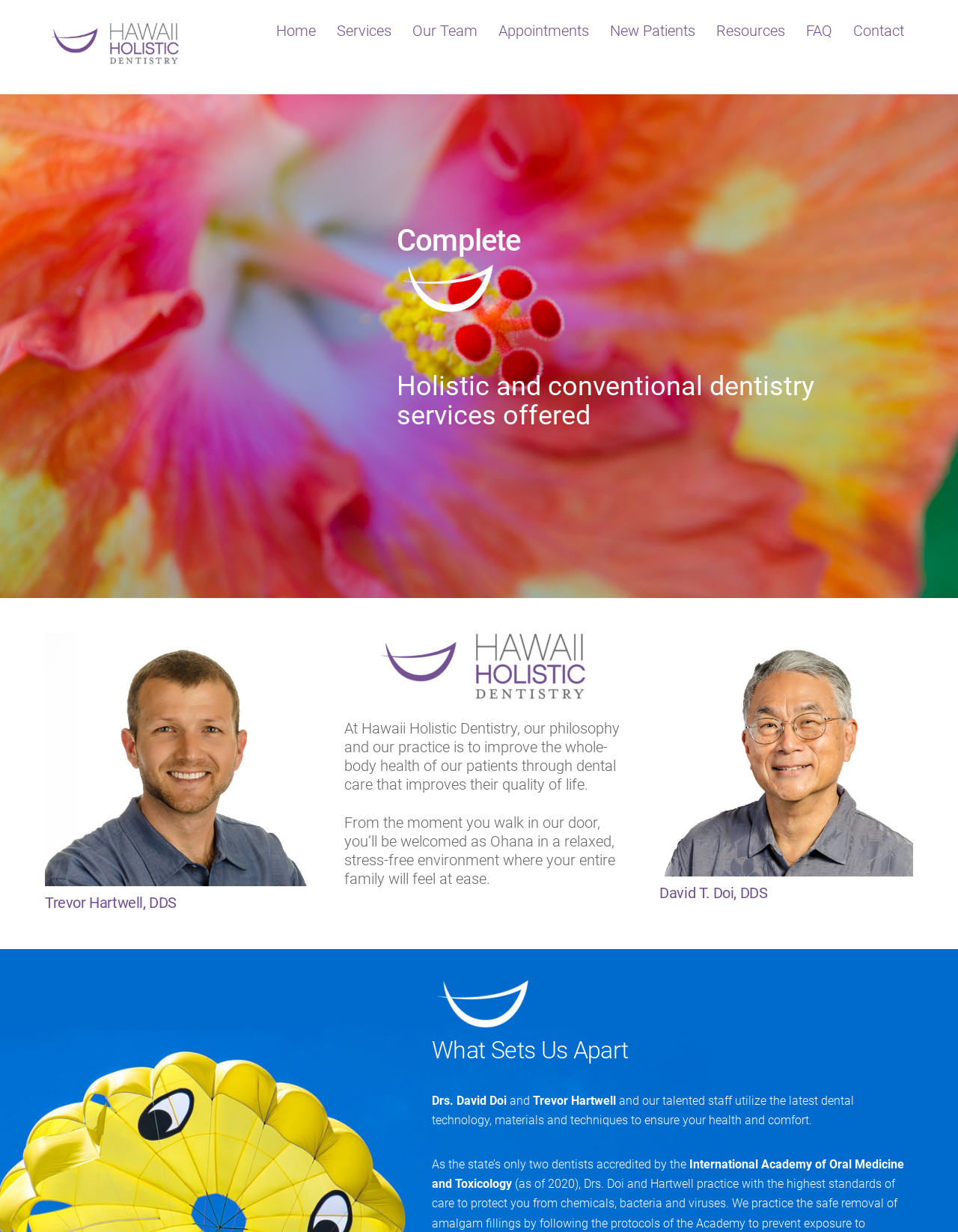Given the content of the image, can you provide a detailed answer to the question?
What is the name of the dental practice?

I found the name of the dental practice by looking at the logo and the text on the webpage, which mentions 'Hawaii Holistic Dentistry'.